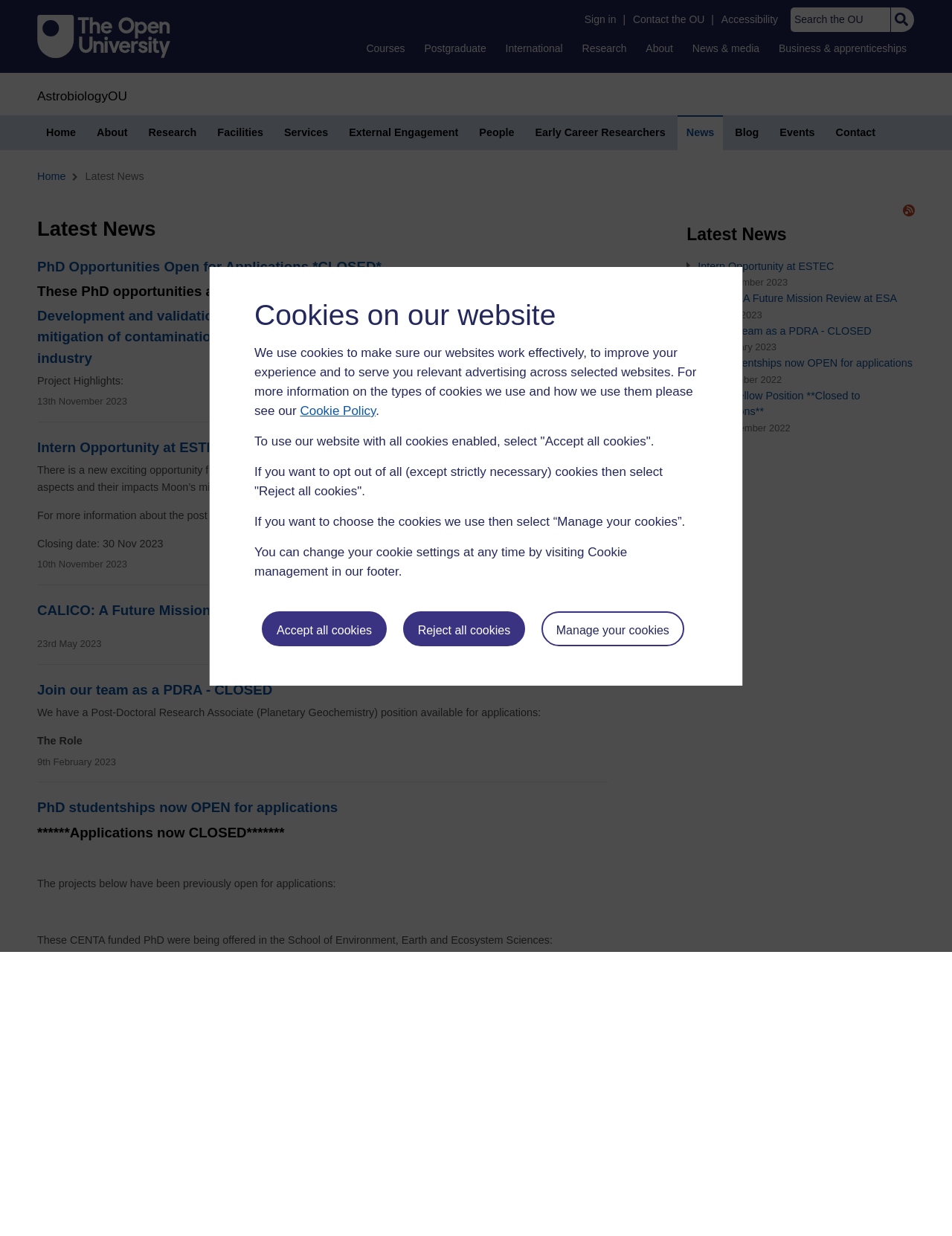Please identify the bounding box coordinates of the element I need to click to follow this instruction: "Check News".

[0.712, 0.094, 0.76, 0.122]